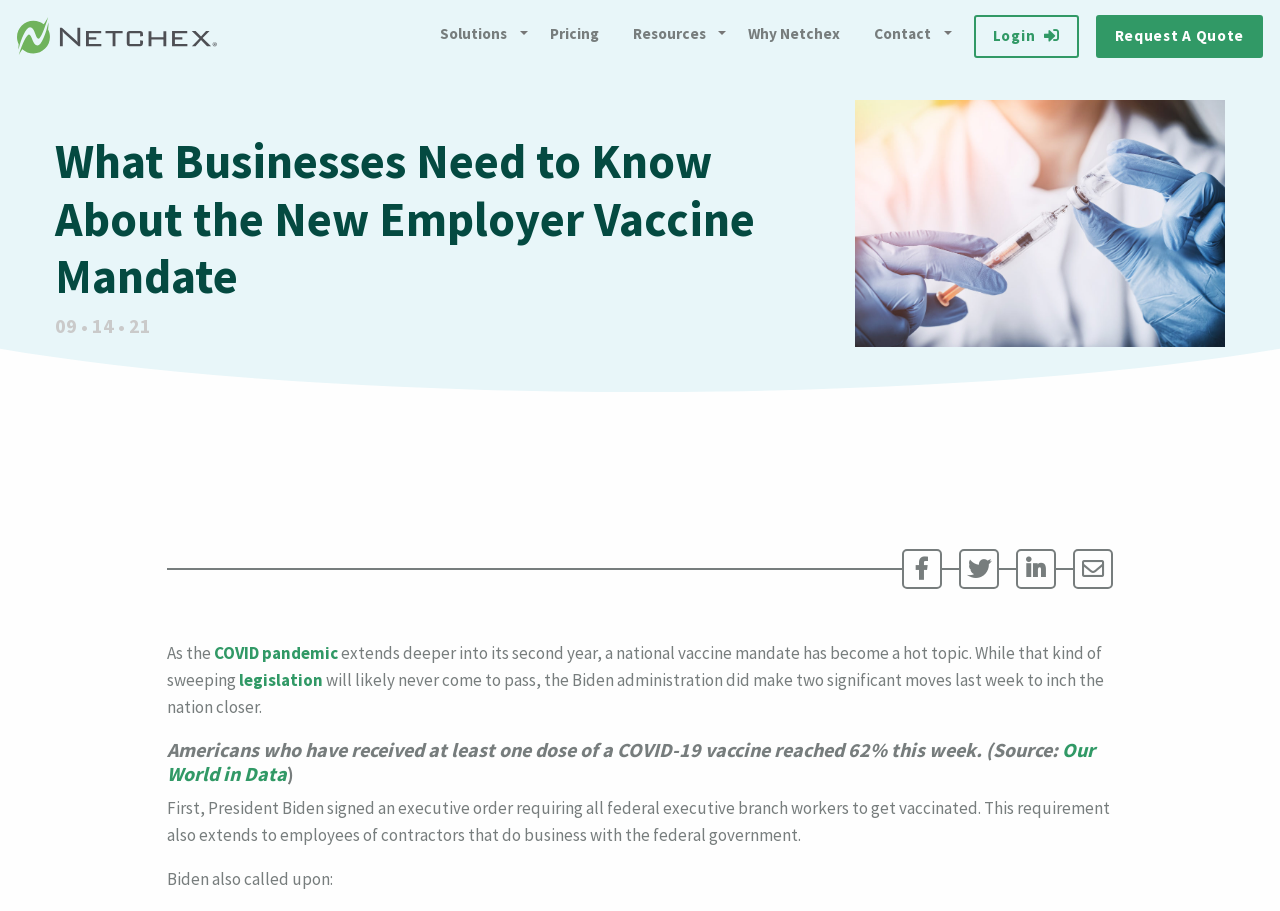Kindly provide the bounding box coordinates of the section you need to click on to fulfill the given instruction: "Request a quote".

[0.871, 0.031, 0.972, 0.048]